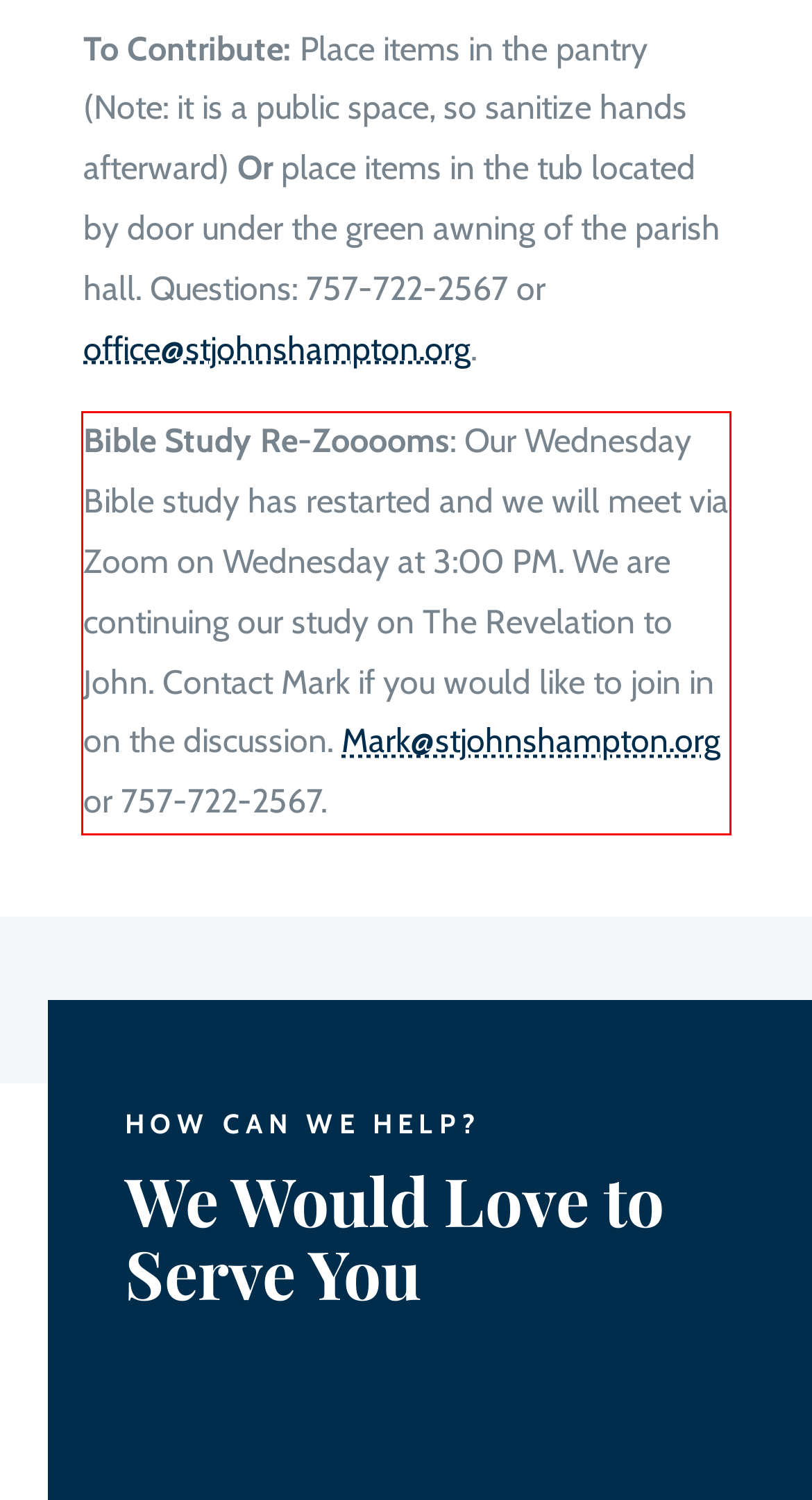You are looking at a screenshot of a webpage with a red rectangle bounding box. Use OCR to identify and extract the text content found inside this red bounding box.

Bible Study Re-Zooooms: Our Wednesday Bible study has restarted and we will meet via Zoom on Wednesday at 3:00 PM. We are continuing our study on The Revelation to John. Contact Mark if you would like to join in on the discussion. gro.notpmahsnhojts@kraM or 757-722-2567.